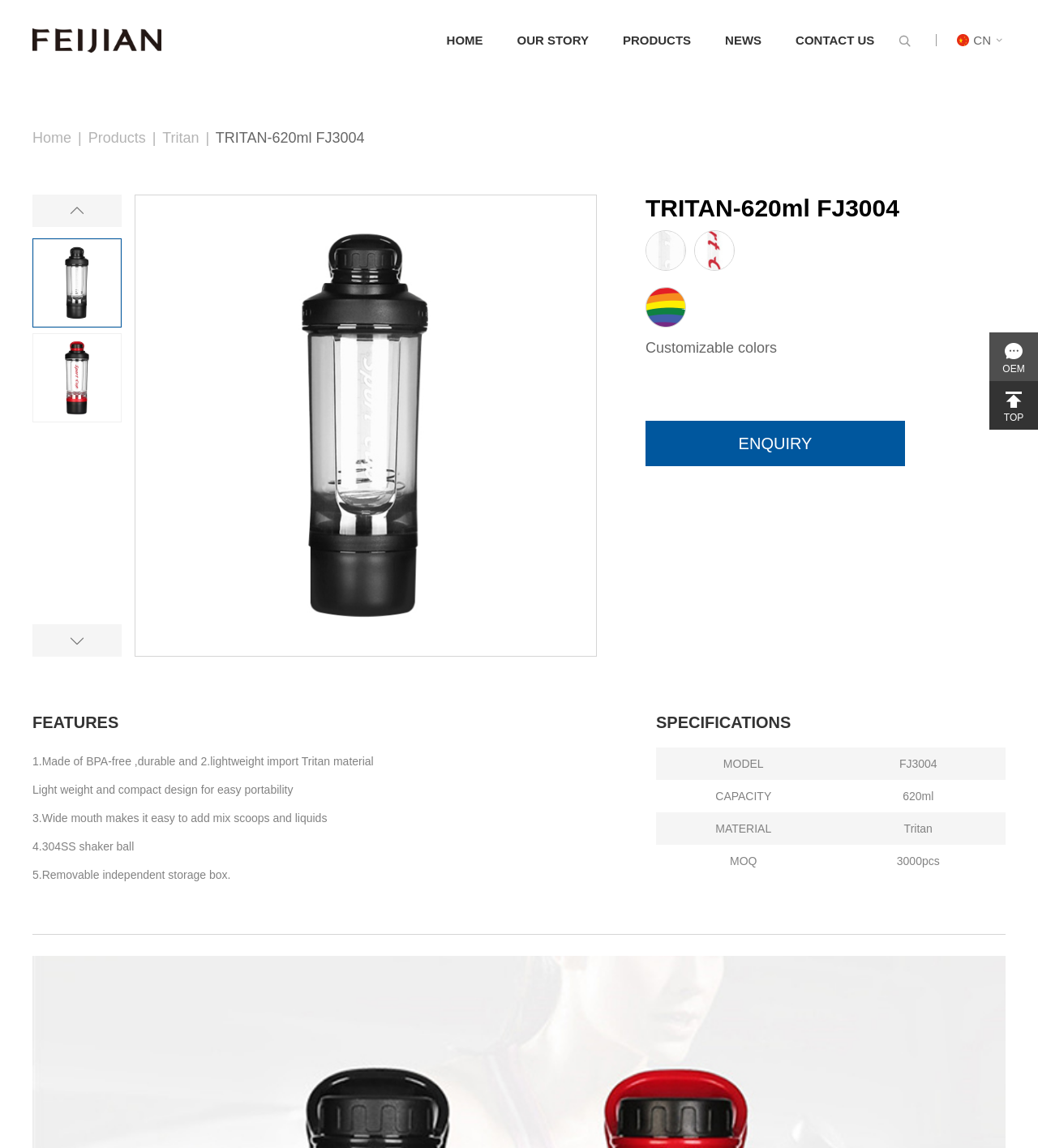Find the bounding box coordinates of the clickable element required to execute the following instruction: "Click the 'PRODUCTS' link". Provide the coordinates as four float numbers between 0 and 1, i.e., [left, top, right, bottom].

[0.6, 0.021, 0.666, 0.049]